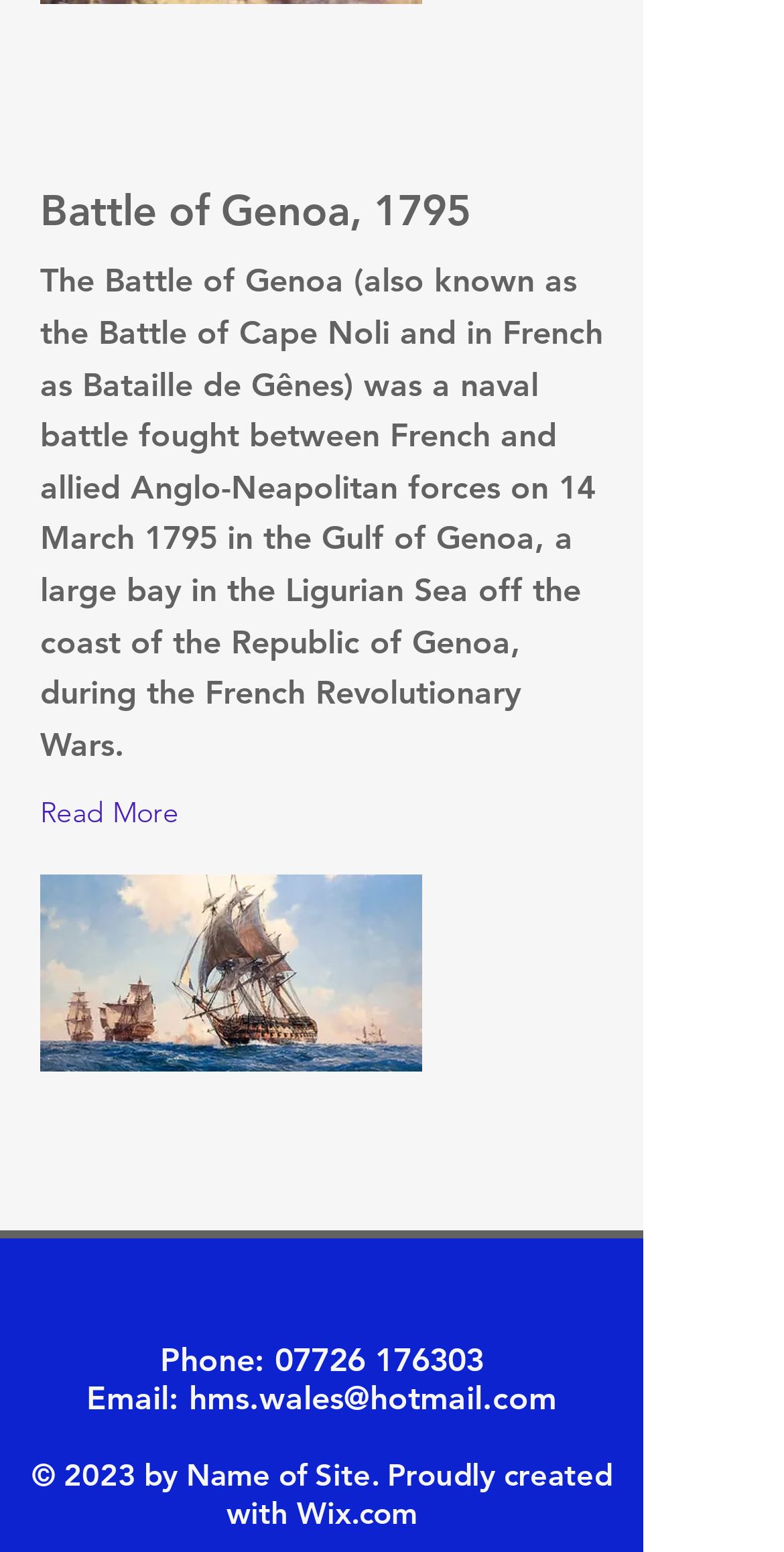How many social media links are provided?
Use the information from the screenshot to give a comprehensive response to the question.

There are 2 social media links provided, which are 'TikTok' and 'Facebook', and they are part of the 'Social Bar' list element.